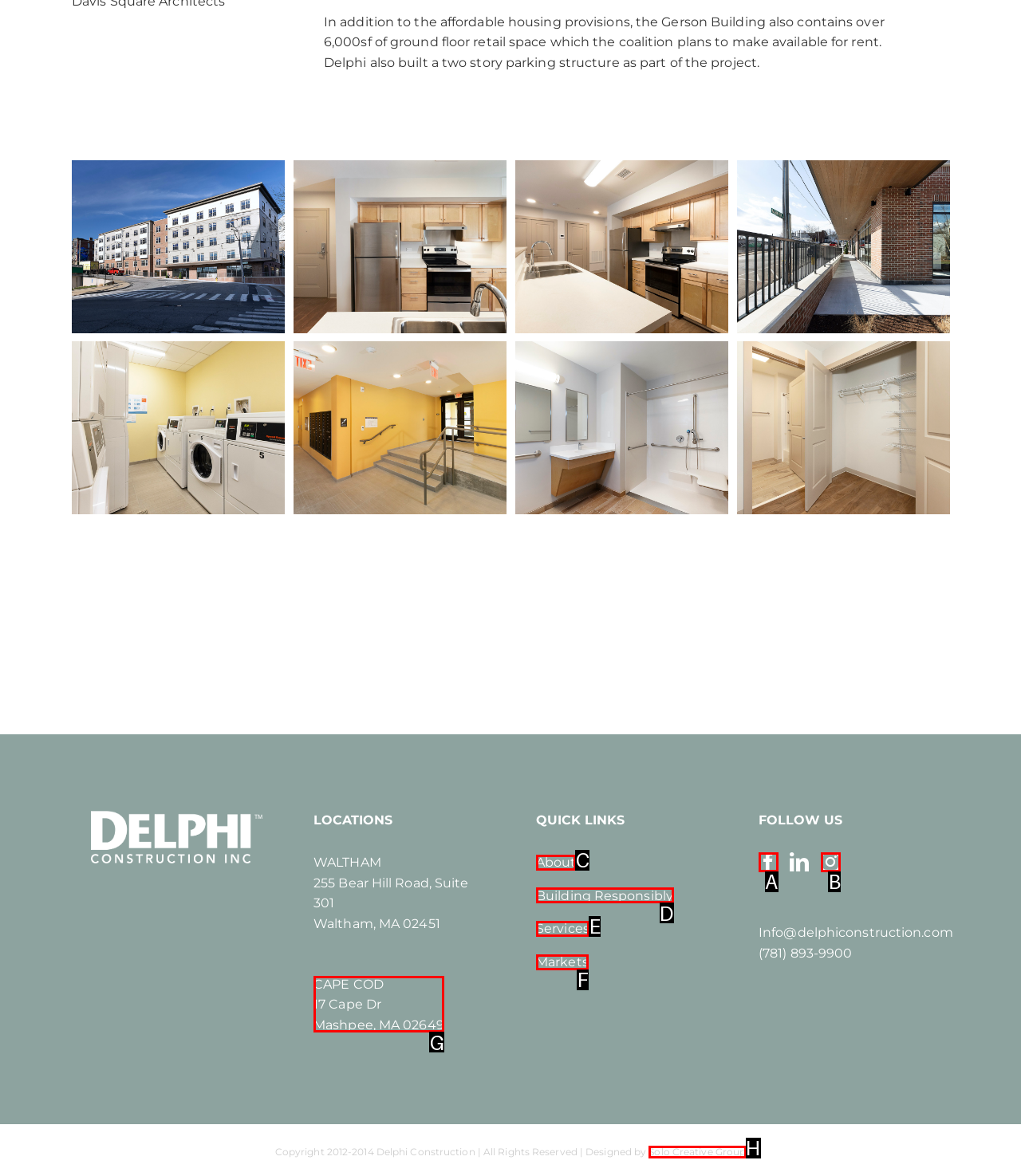Decide which HTML element to click to complete the task: Go to About CloserStill Media Provide the letter of the appropriate option.

None